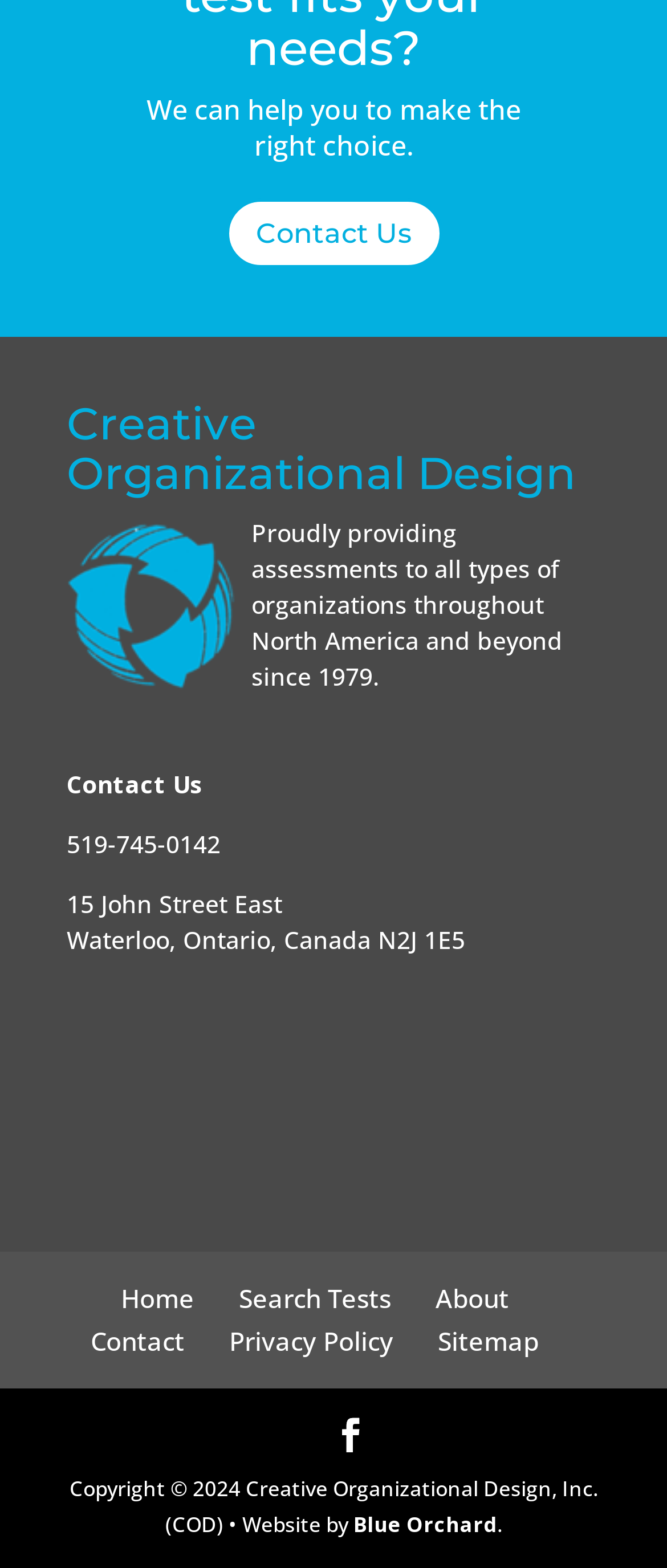What is the city and country of the company location?
With the help of the image, please provide a detailed response to the question.

The city and country of the company location are obtained from the static text element 'Waterloo, Ontario, Canada N2J 1E5' which is located below the company address.